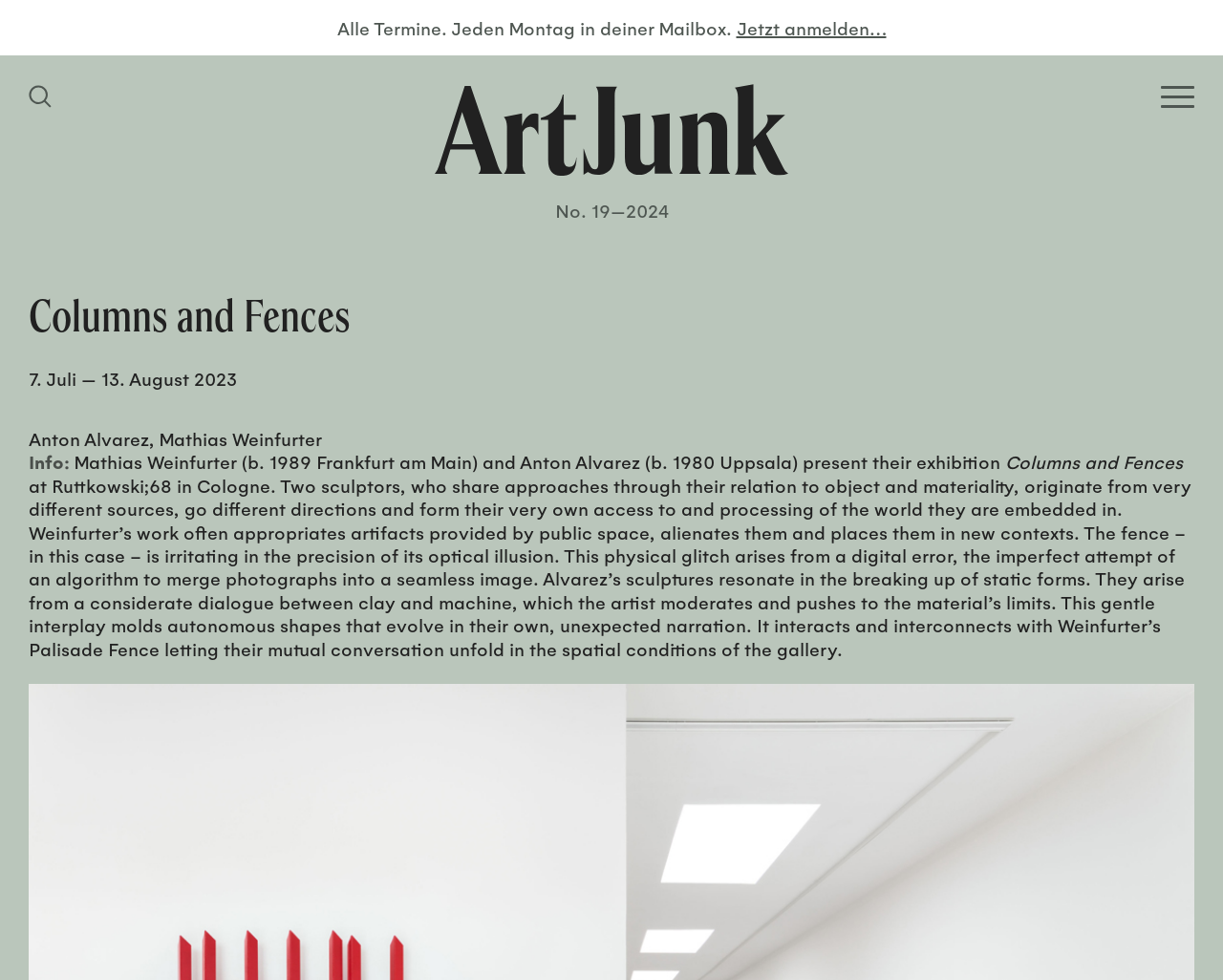From the screenshot, find the bounding box of the UI element matching this description: "Homepage Menü". Supply the bounding box coordinates in the form [left, top, right, bottom], each a float between 0 and 1.

[0.949, 0.087, 0.977, 0.11]